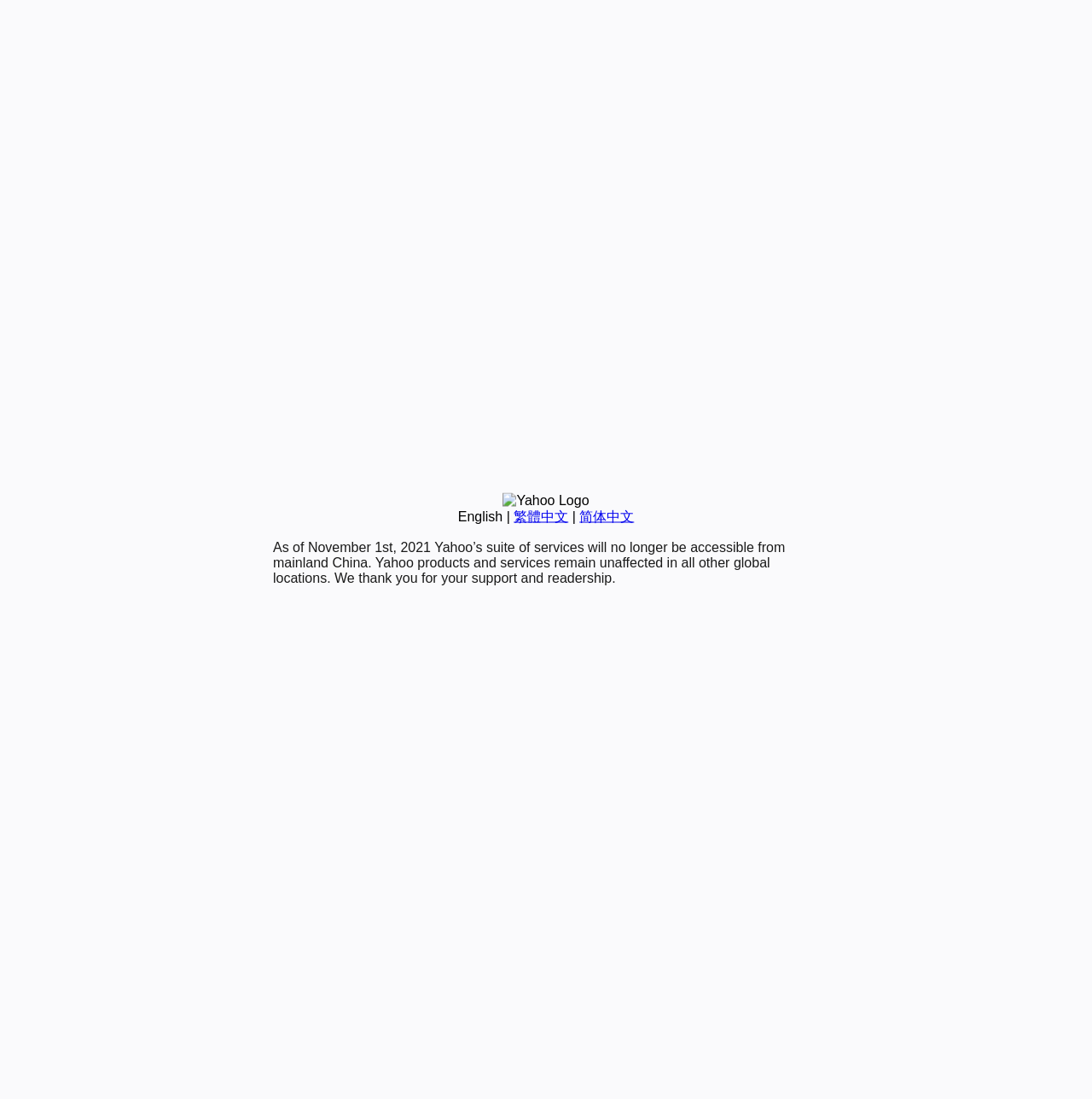Please provide the bounding box coordinates in the format (top-left x, top-left y, bottom-right x, bottom-right y). Remember, all values are floating point numbers between 0 and 1. What is the bounding box coordinate of the region described as: 繁體中文

[0.47, 0.463, 0.52, 0.476]